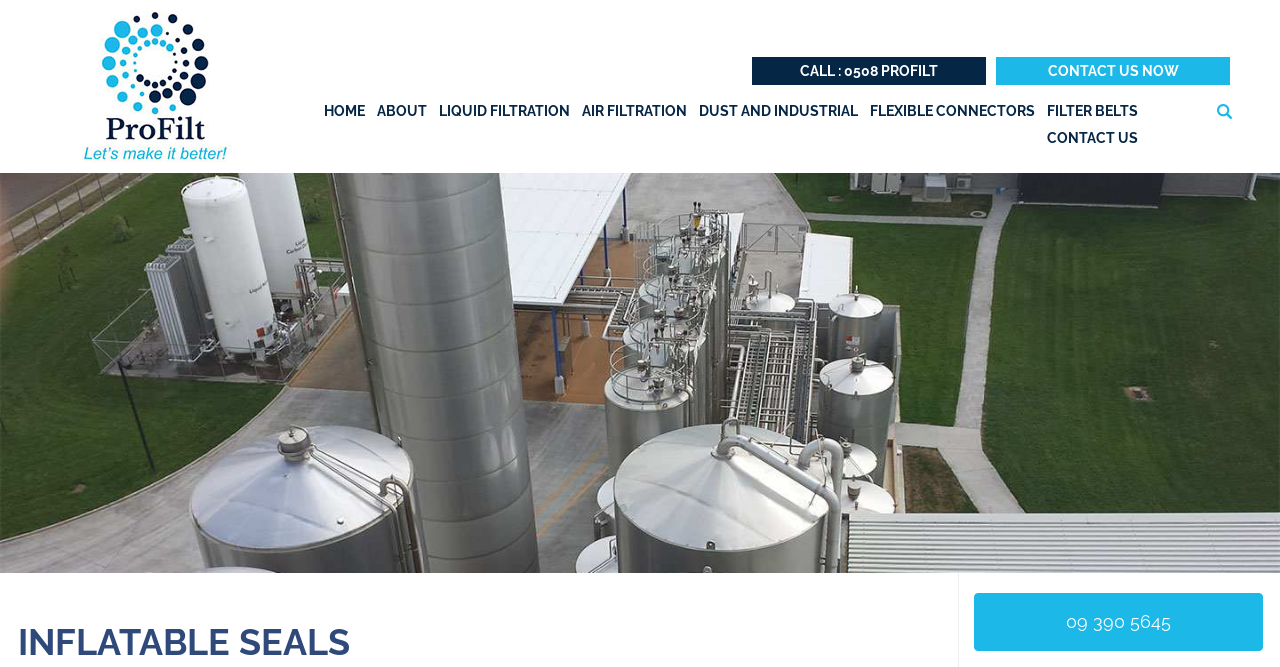Identify the bounding box coordinates of the region that needs to be clicked to carry out this instruction: "Contact us now". Provide these coordinates as four float numbers ranging from 0 to 1, i.e., [left, top, right, bottom].

[0.778, 0.09, 0.961, 0.12]